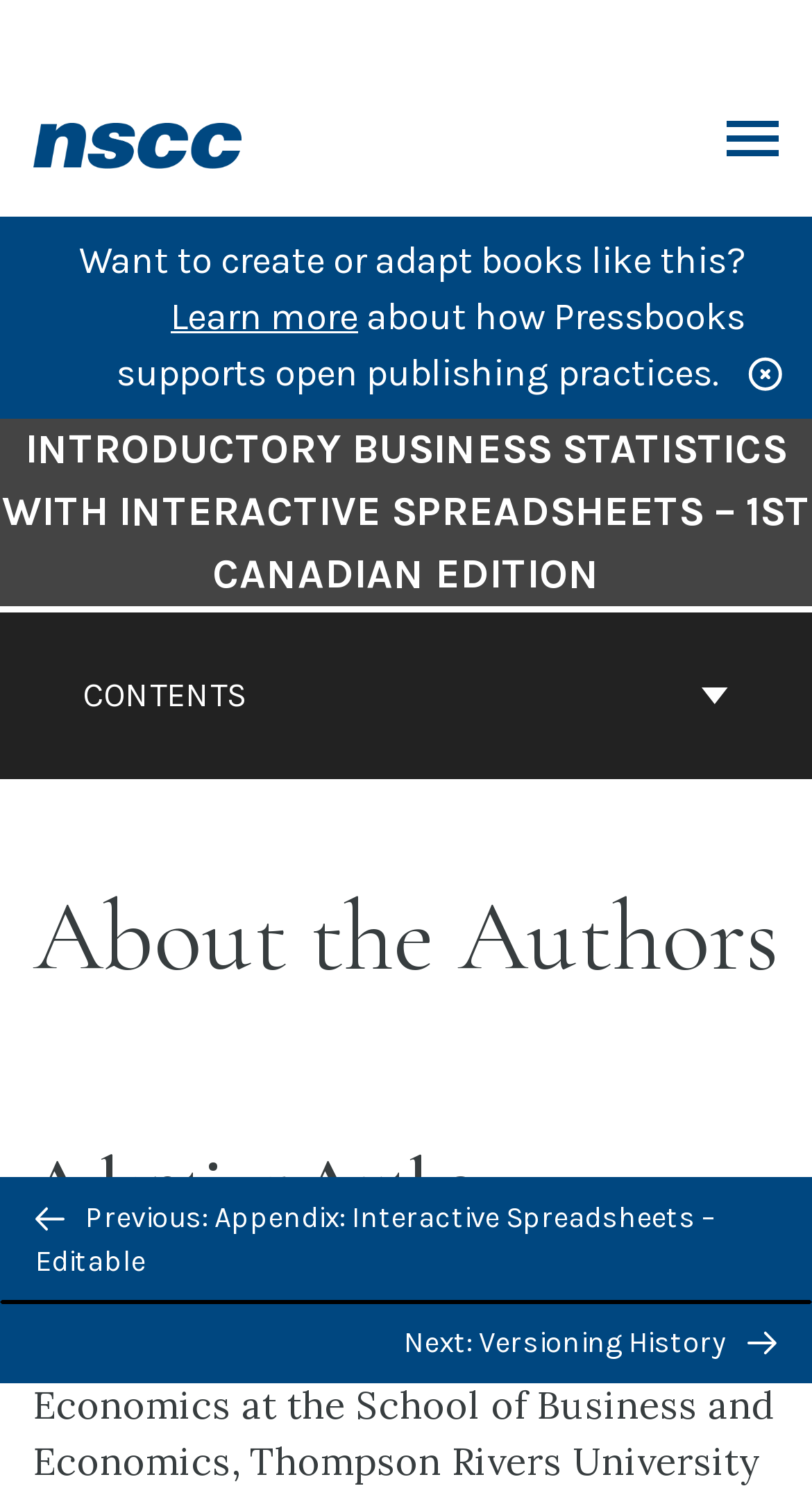Given the element description: "Contents", predict the bounding box coordinates of the UI element it refers to, using four float numbers between 0 and 1, i.e., [left, top, right, bottom].

[0.01, 0.408, 0.99, 0.519]